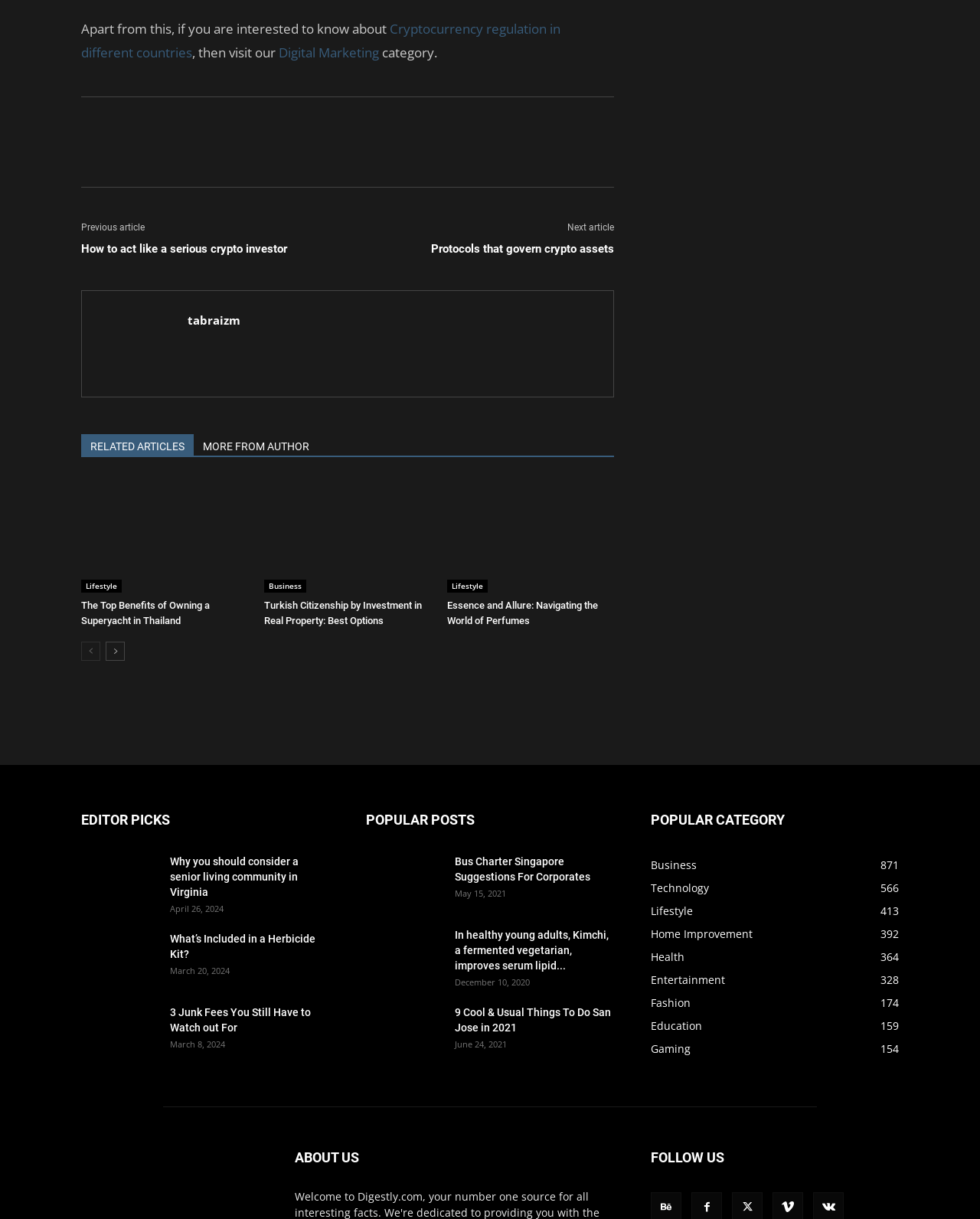Predict the bounding box coordinates for the UI element described as: "Technology566". The coordinates should be four float numbers between 0 and 1, presented as [left, top, right, bottom].

[0.664, 0.723, 0.723, 0.734]